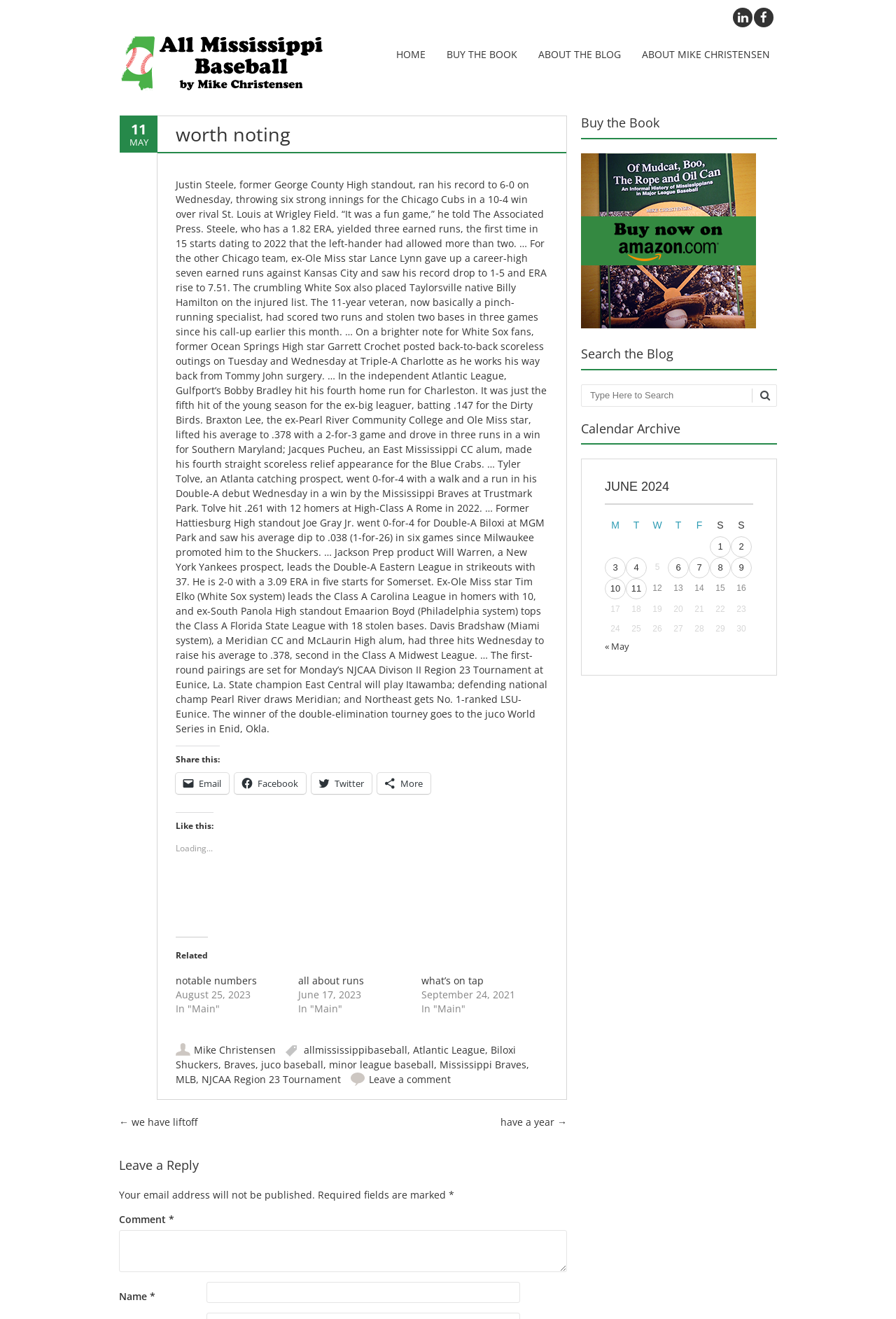Provide a thorough and detailed response to the question by examining the image: 
What is the topic of the article?

The topic of the article can be inferred from the content of the article, which mentions various baseball teams and players, such as the Chicago Cubs and Justin Steele. The article appears to be discussing recent events and news in the world of baseball.